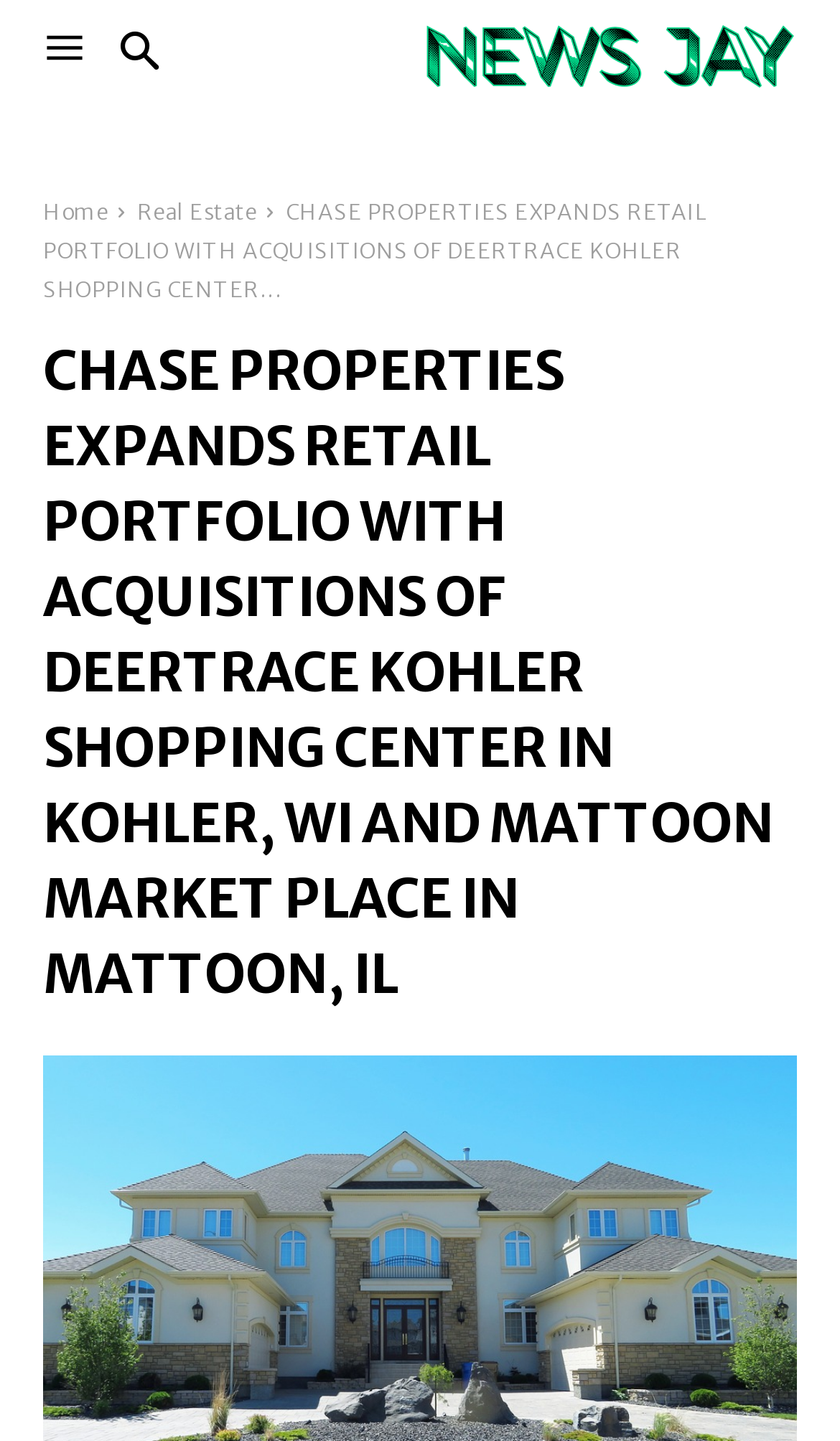Provide a brief response using a word or short phrase to this question:
What is the company name?

Chase Properties